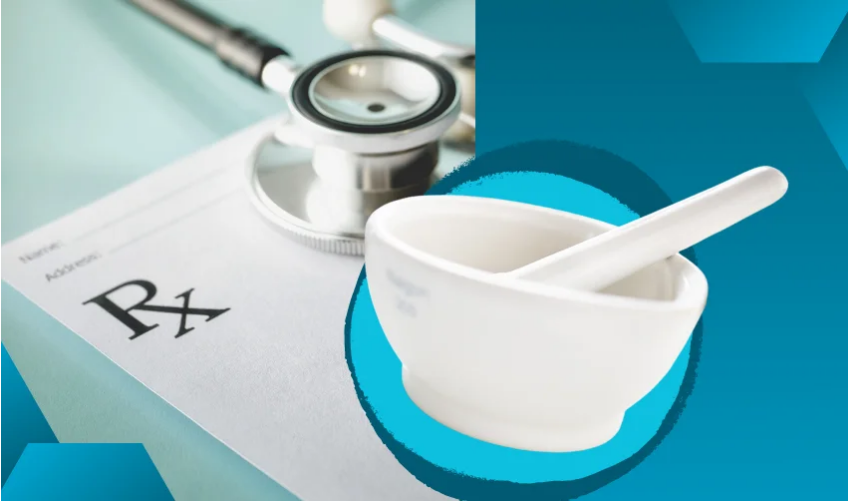What healthcare professionals work with compounding pharmacists?
Deliver a detailed and extensive answer to the question.

The stethoscope in the background of the image adds an extra layer of connection to healthcare professionals, such as doctors, who work closely with compounding pharmacists to create tailored medications for patients.